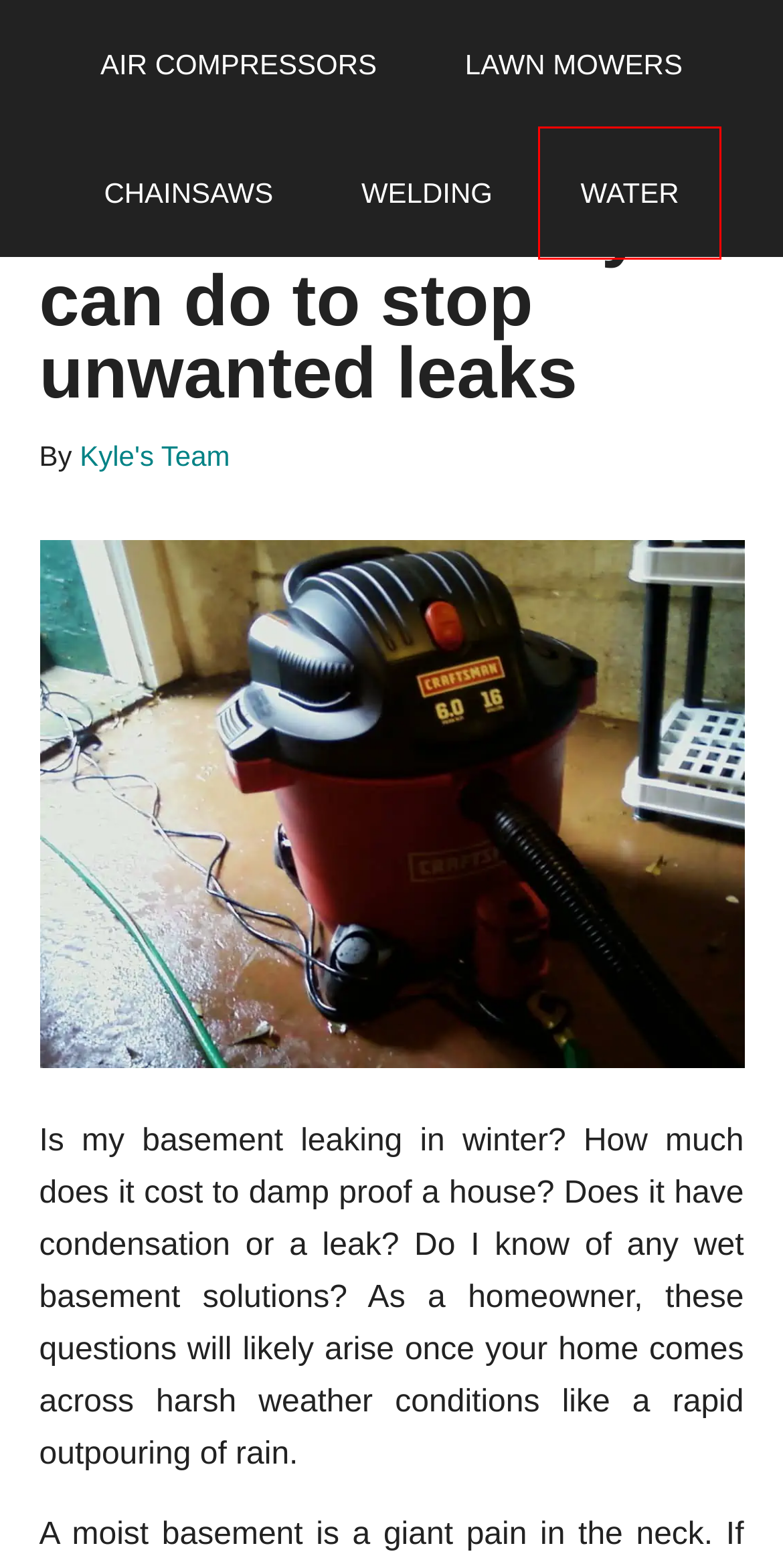Review the screenshot of a webpage that includes a red bounding box. Choose the webpage description that best matches the new webpage displayed after clicking the element within the bounding box. Here are the candidates:
A. Water Archives - Kyle's Garage
B. Chainsaws - Kyle's Garage
C. Lawn Mowers - Kyle's Garage
D. Welding - Kyle's Garage
E. Air Compressors - Kyle's Garage
F. Kyle's Garage - Kyle's Garage
G. Roof Archives - Kyle's Garage
H. The pros and cons of hot water recirculating pump systems - Kyle's Garage

A